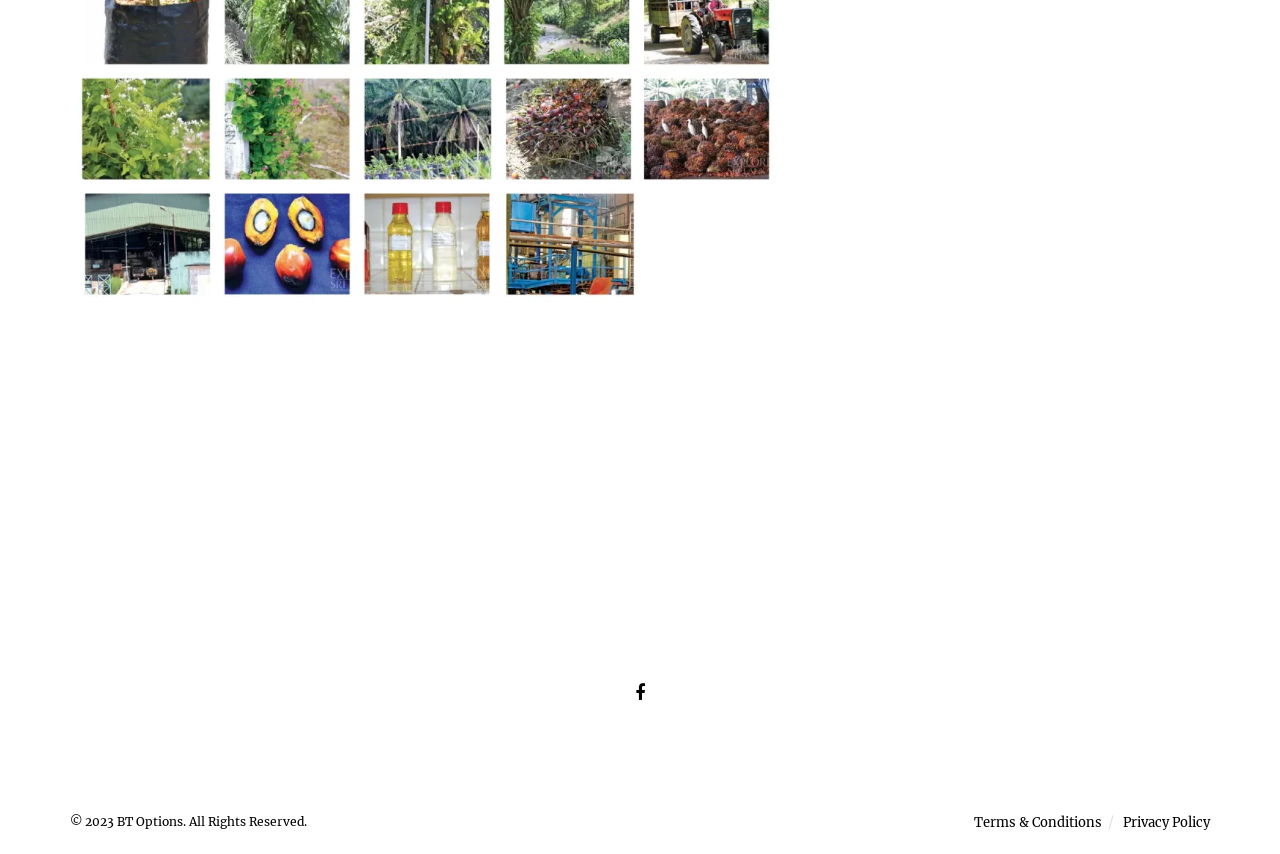Use a single word or phrase to answer this question: 
What is the copyright year of BT Options?

2023